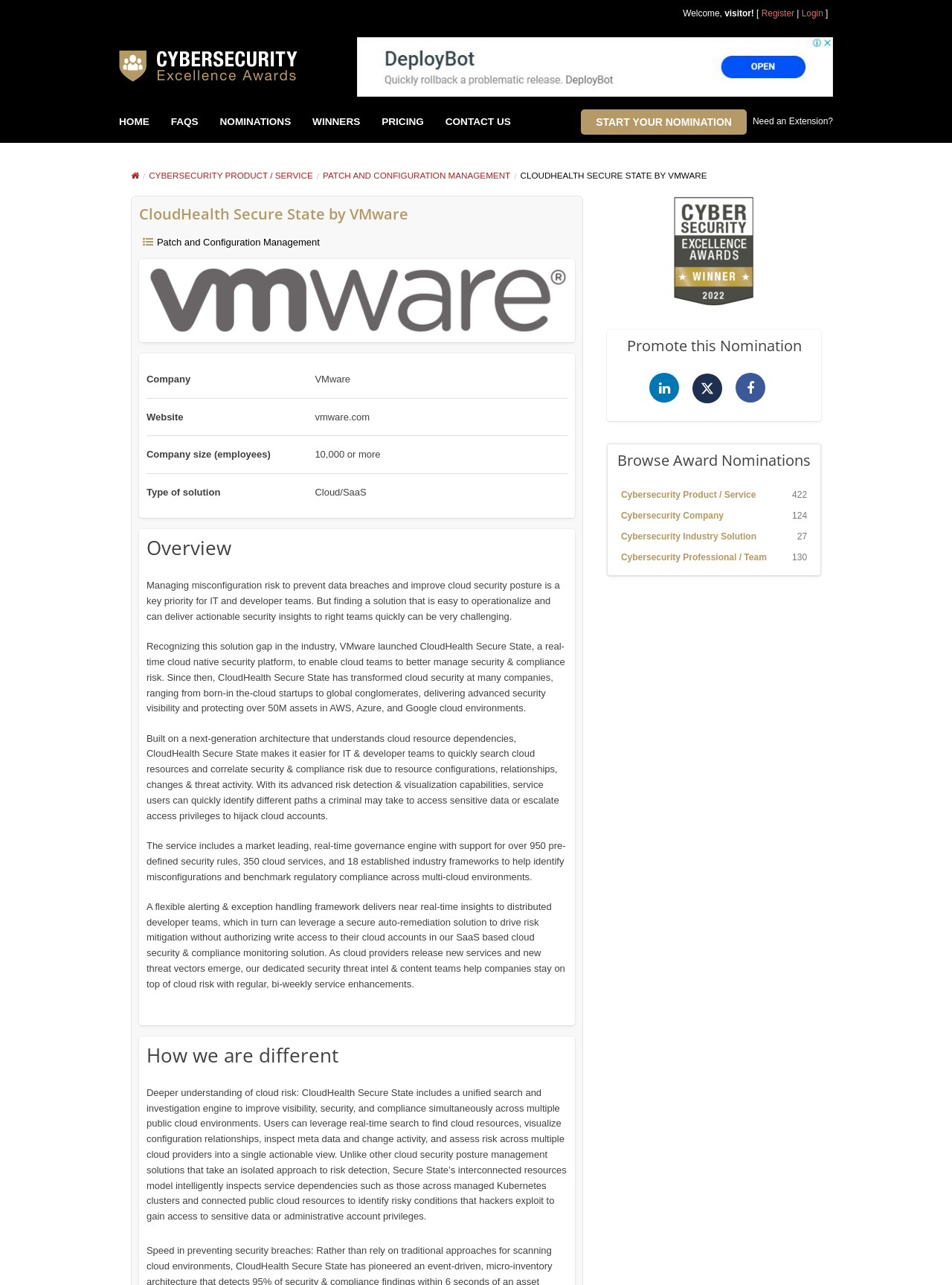Based on the provided description, "parent_node: Cybersecurity Excellence Awards", find the bounding box of the corresponding UI element in the screenshot.

[0.125, 0.038, 0.312, 0.066]